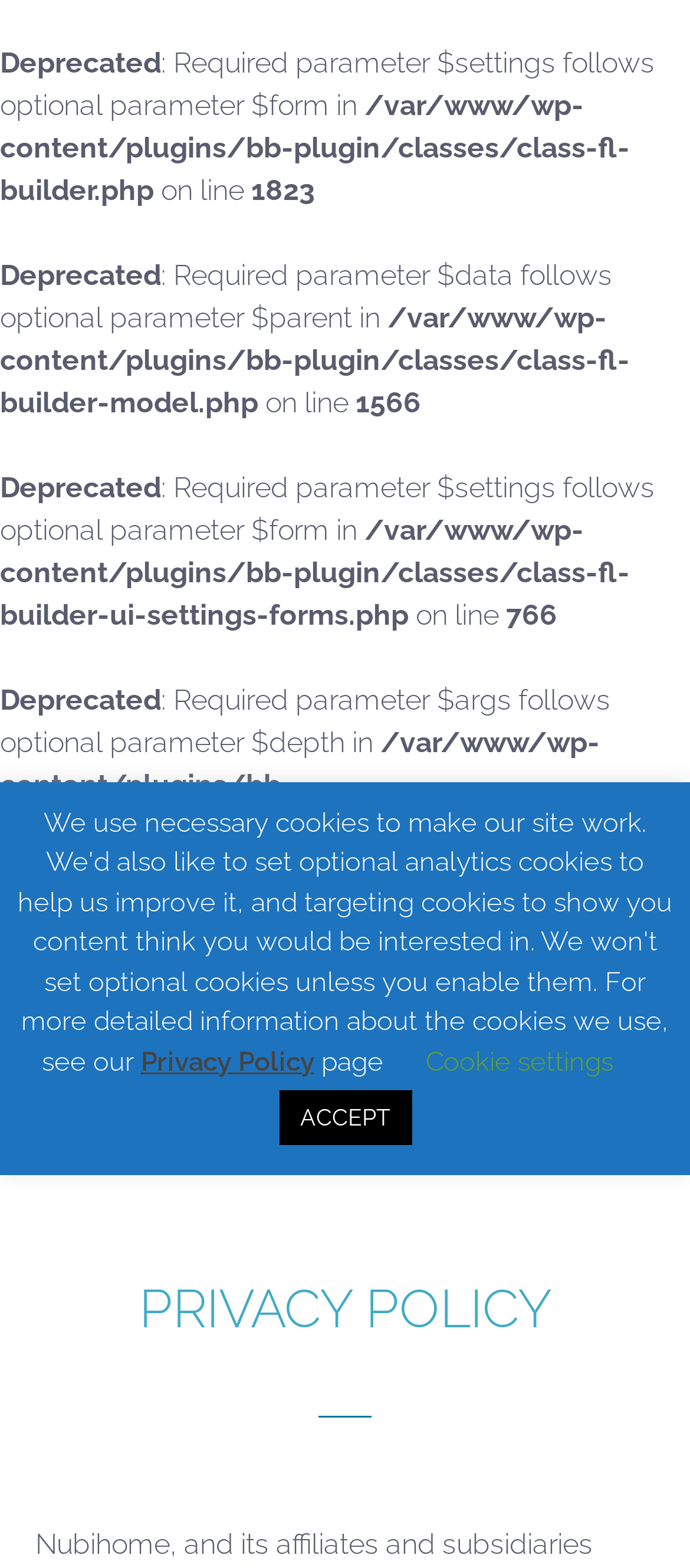What is the purpose of the button with the text 'Cookie settings'?
Refer to the screenshot and deliver a thorough answer to the question presented.

Based on the context of the webpage, which appears to be a privacy policy page, I infer that the button with the text 'Cookie settings' is intended to allow users to configure their cookie settings.